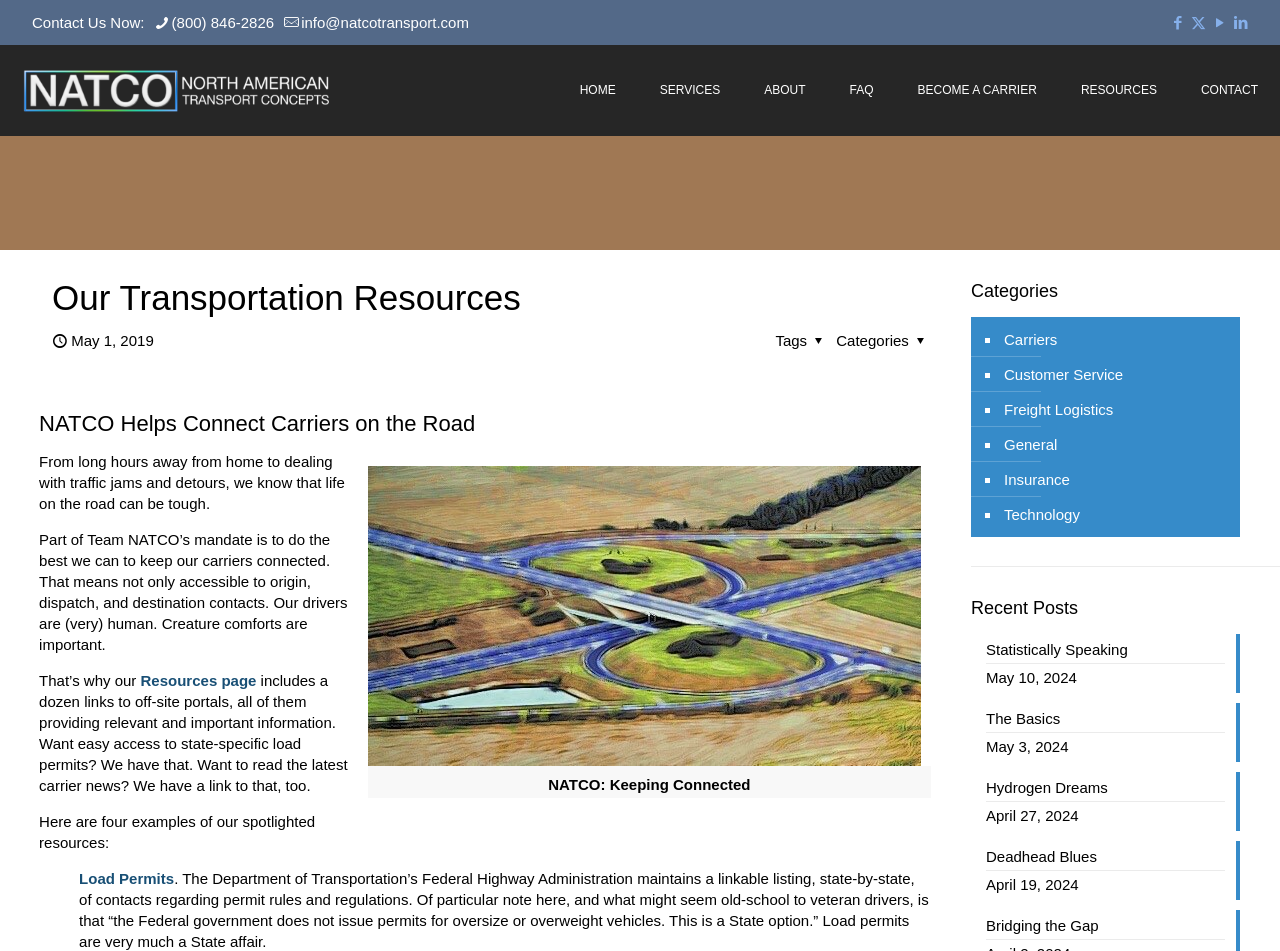Write an elaborate caption that captures the essence of the webpage.

This webpage is titled "Our Transportation Resources • The NATCO Blog". At the top, there is a contact details section with a "Contact Us Now" label, followed by a phone number and an email address. To the right of this section, there are social media links, including Facebook, Twitter, YouTube, and LinkedIn icons. 

Below the contact details section, there is a logo of NATCO, accompanied by a navigation menu with links to HOME, SERVICES, ABOUT, FAQ, BECOME A CARRIER, RESOURCES, and CONTACT. 

The main content of the page is divided into two sections. On the left, there is a heading "Our Transportation Resources" followed by a brief introduction to NATCO's mission to keep carriers connected. There is an image below the introduction, and then a paragraph explaining the importance of accessible resources for carriers. 

A link to the "Resources page" is provided, which includes a dozen links to off-site portals offering relevant information. Four examples of these resources are highlighted, including a link to load permits, which provides state-specific information. 

On the right side of the page, there are two sections: "Categories" and "Recent Posts". The "Categories" section lists several categories, including Carriers, Customer Service, Freight Logistics, General, Insurance, and Technology, each with a link. The "Recent Posts" section lists six recent blog posts, each with a title, a link, and a date.